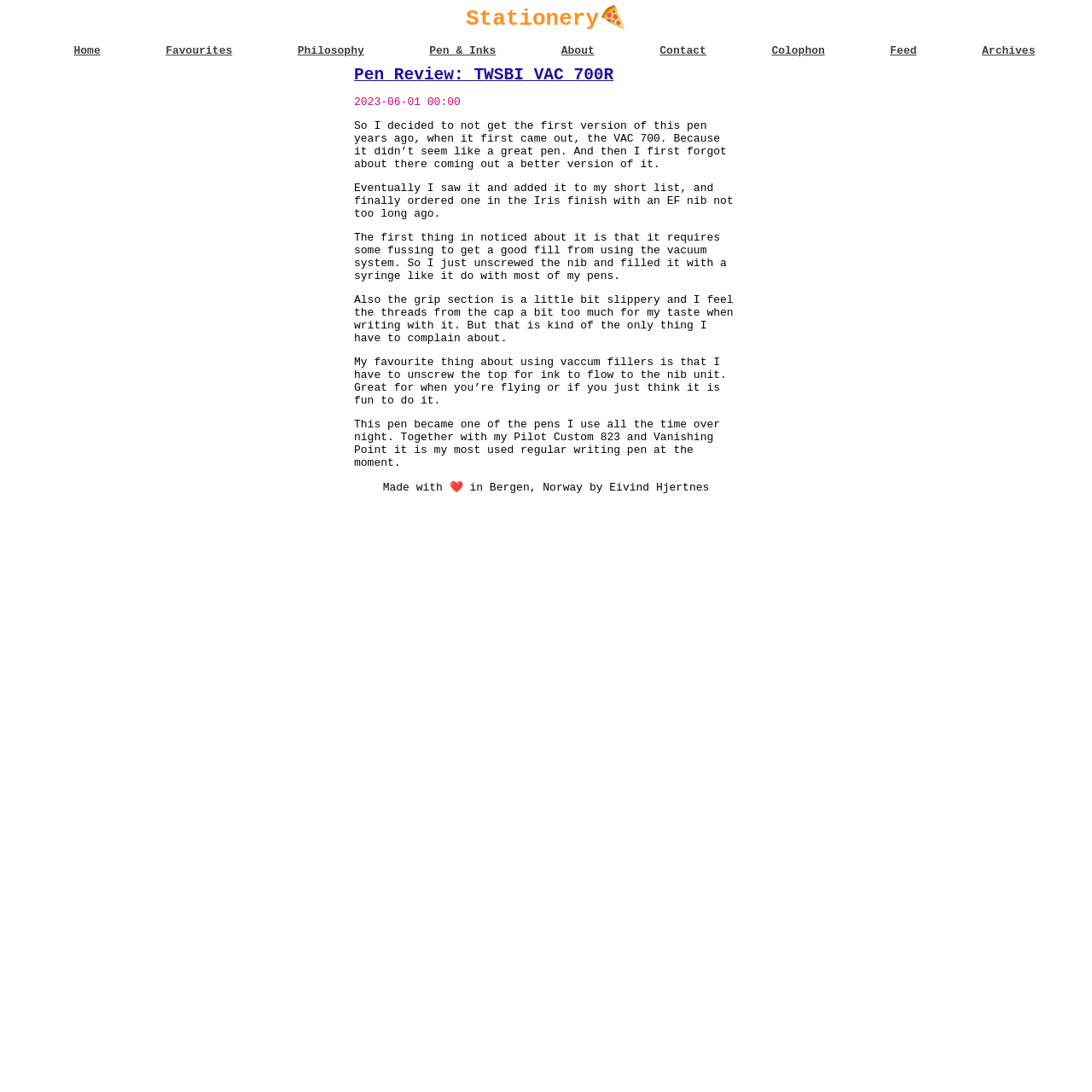Please indicate the bounding box coordinates for the clickable area to complete the following task: "Click on the 'Stationery' link". The coordinates should be specified as four float numbers between 0 and 1, i.e., [left, top, right, bottom].

[0.0, 0.0, 1.0, 0.033]